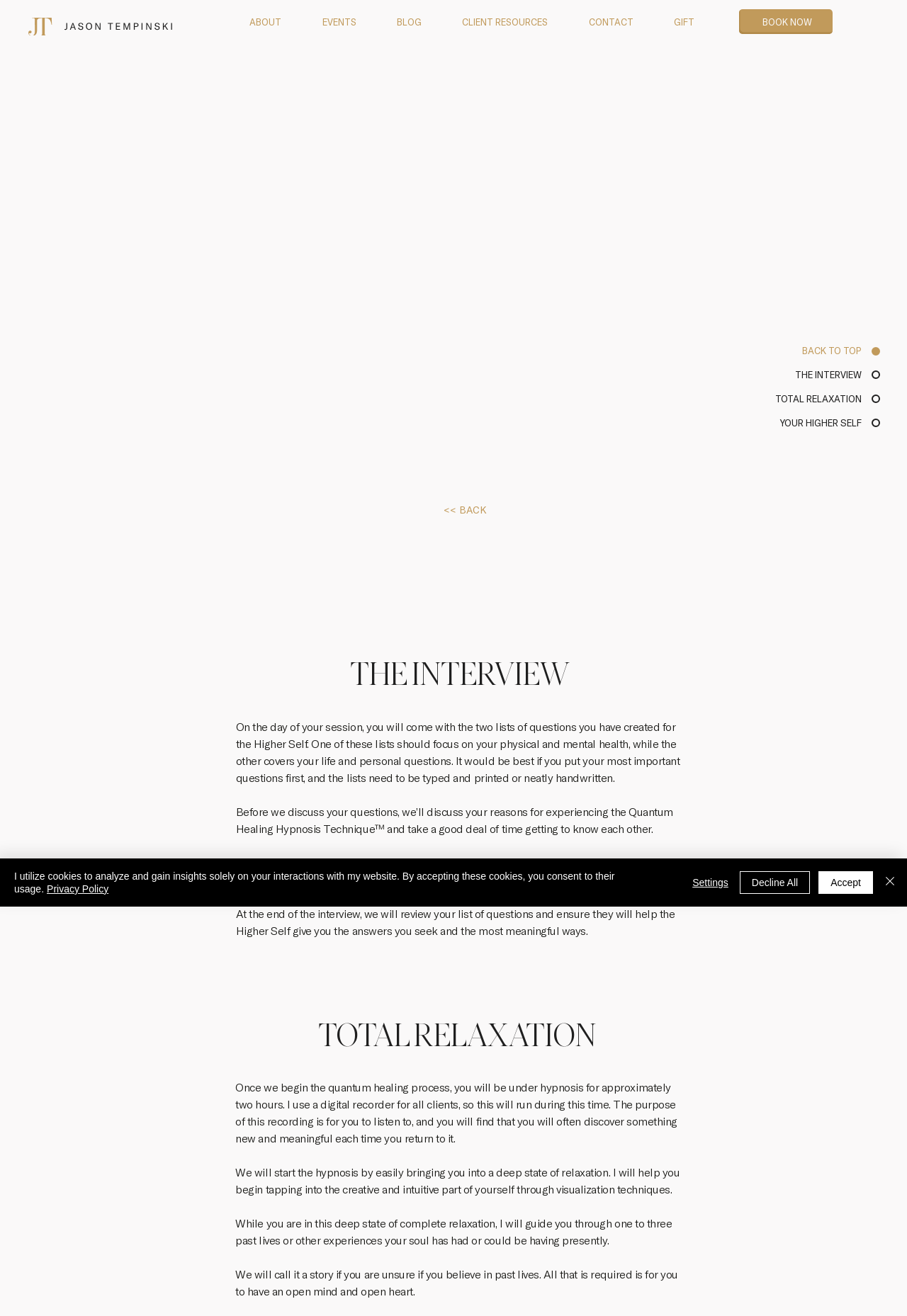Find the bounding box coordinates for the HTML element described as: "CLIENT RESOURCES". The coordinates should consist of four float values between 0 and 1, i.e., [left, top, right, bottom].

[0.49, 0.007, 0.623, 0.026]